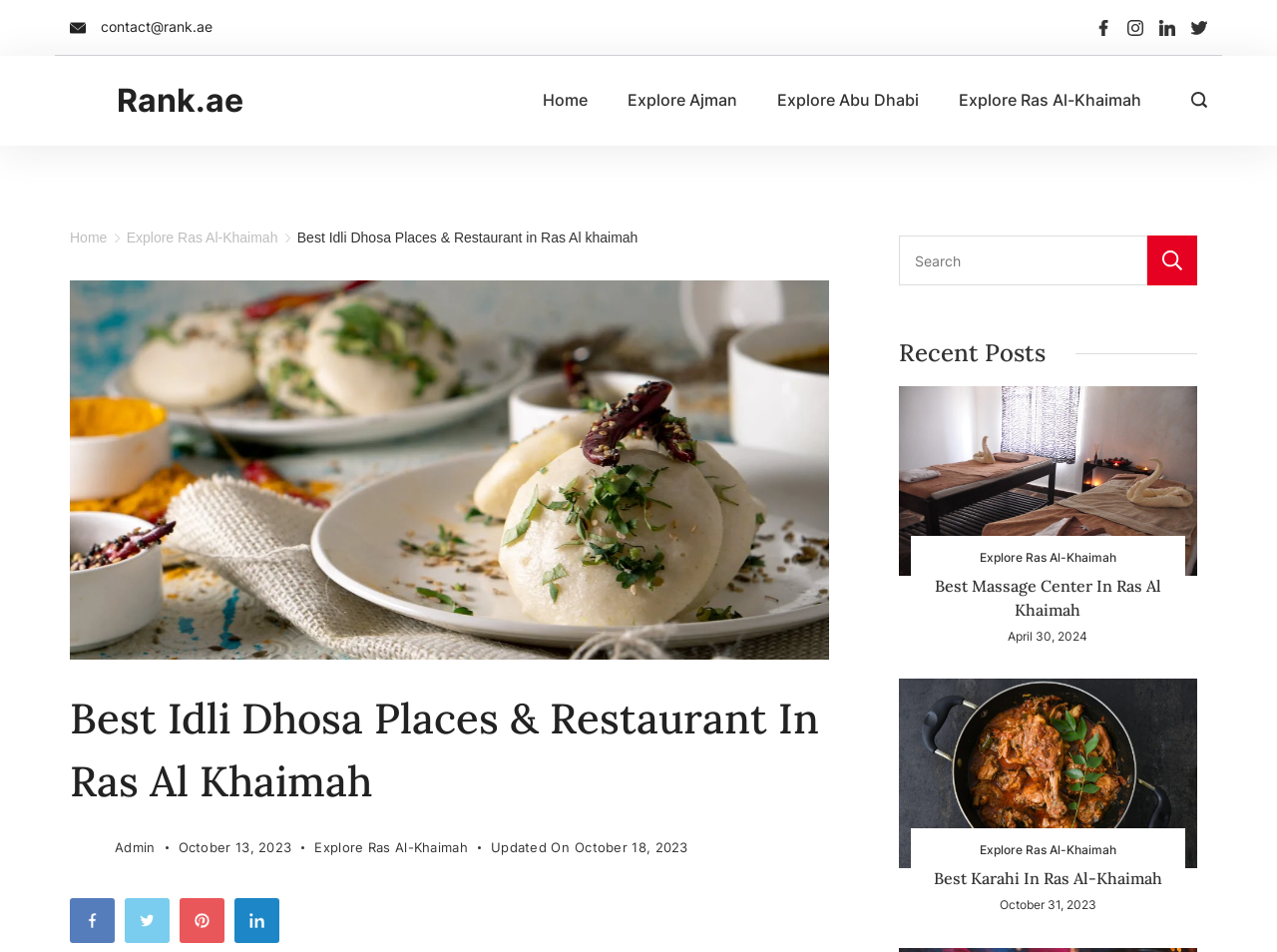Pinpoint the bounding box coordinates of the area that should be clicked to complete the following instruction: "Type your name". The coordinates must be given as four float numbers between 0 and 1, i.e., [left, top, right, bottom].

None